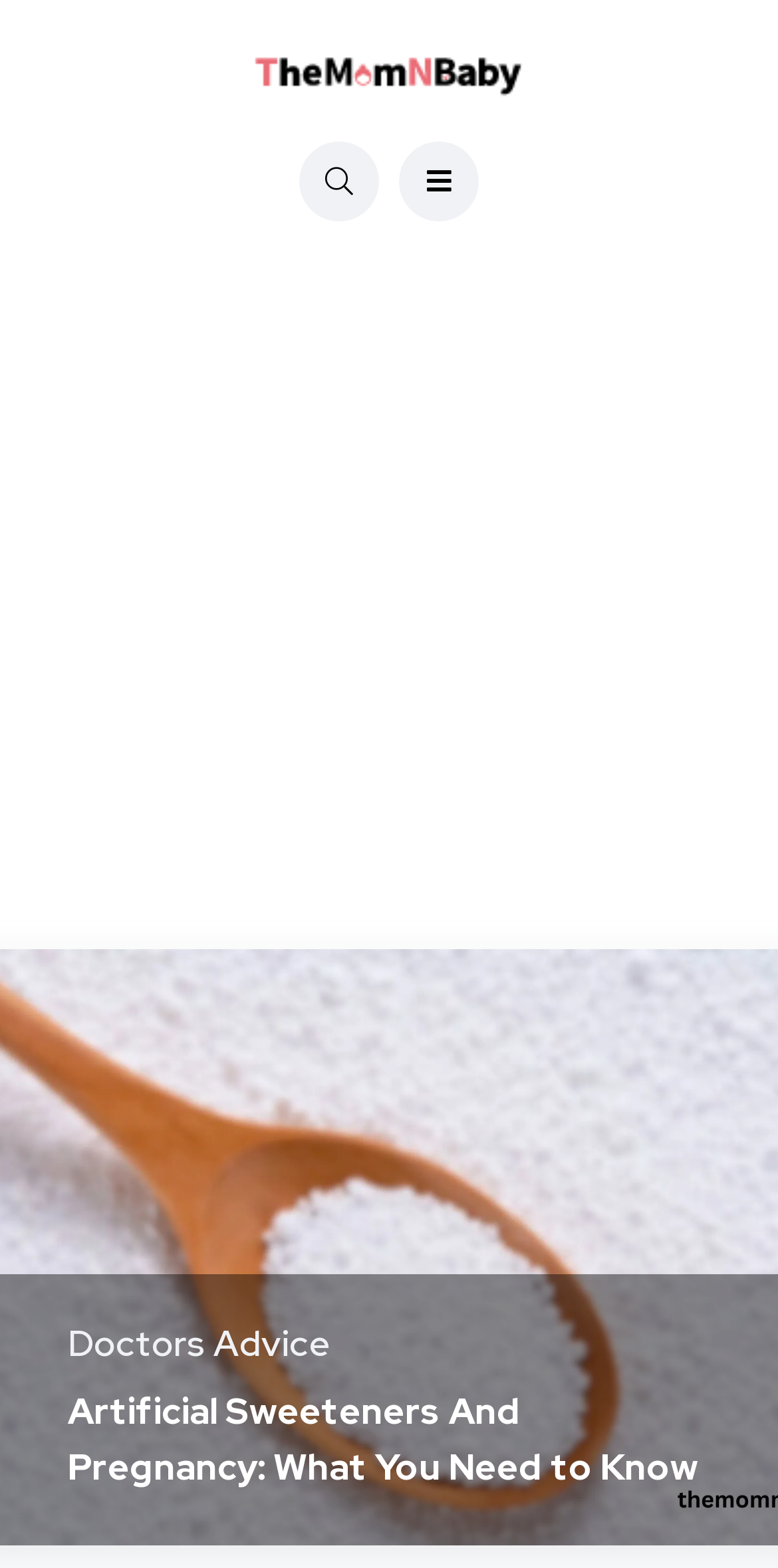Based on the element description "alt="logo"", predict the bounding box coordinates of the UI element.

[0.077, 0.025, 0.923, 0.064]